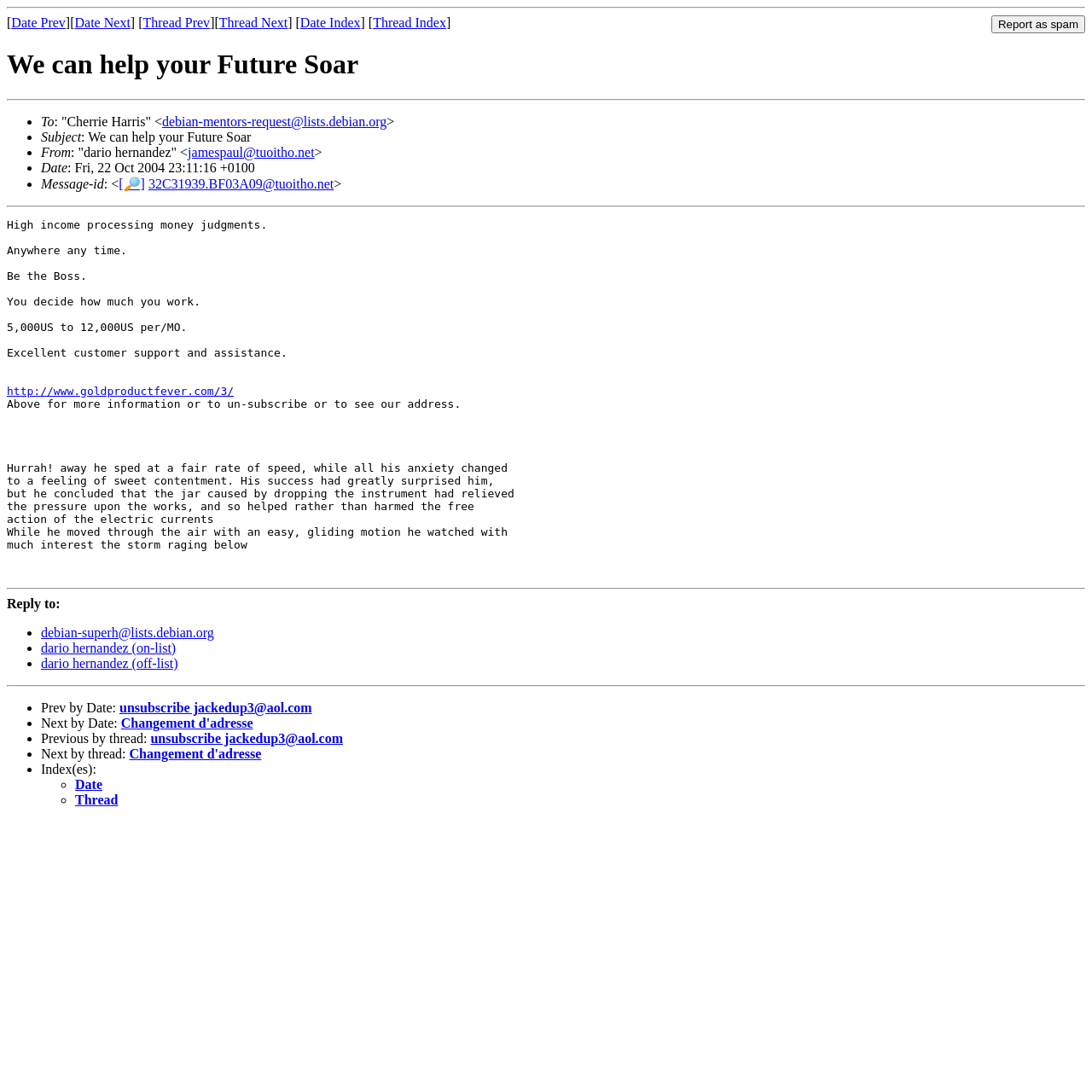Determine the bounding box coordinates of the section to be clicked to follow the instruction: "Report as spam". The coordinates should be given as four float numbers between 0 and 1, formatted as [left, top, right, bottom].

[0.908, 0.014, 0.994, 0.03]